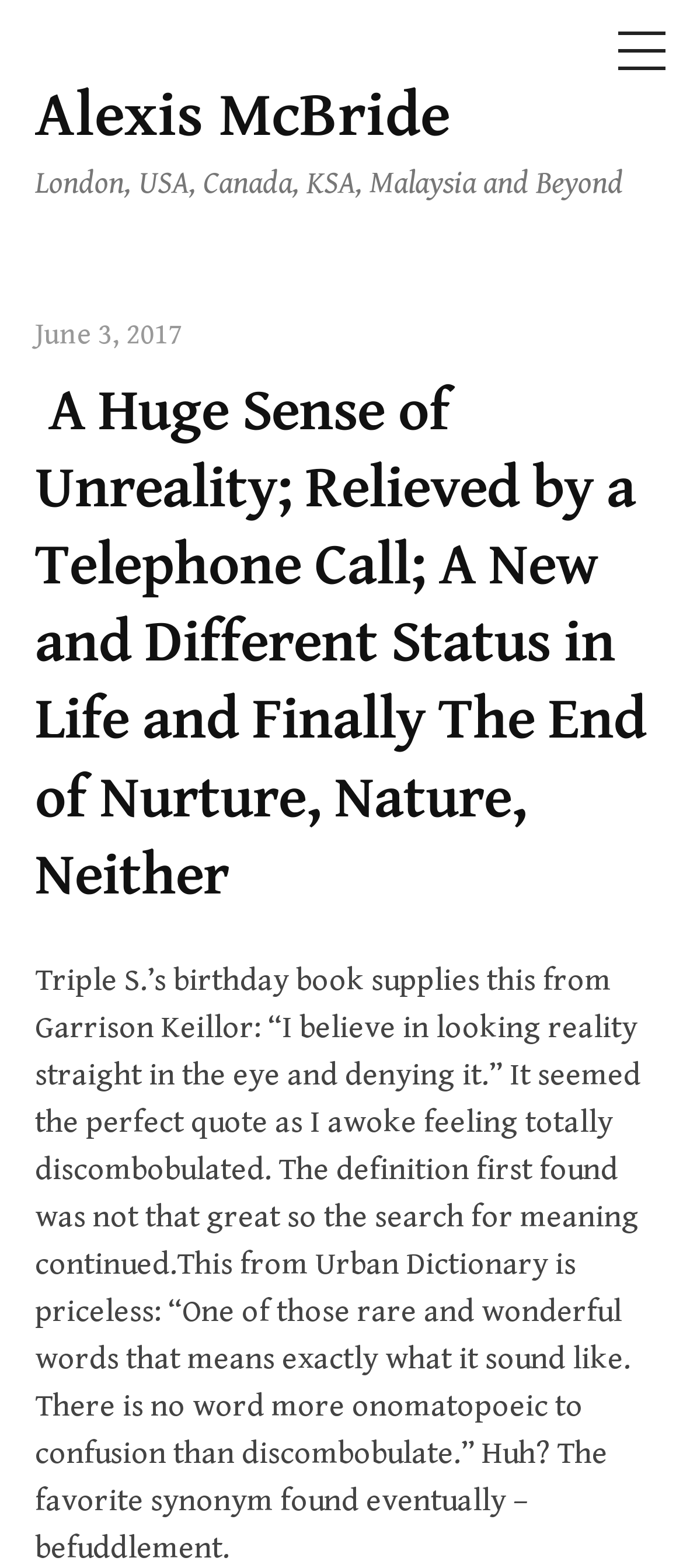Please answer the following question using a single word or phrase: 
What is the synonym for discombobulated found by the author?

befuddlement